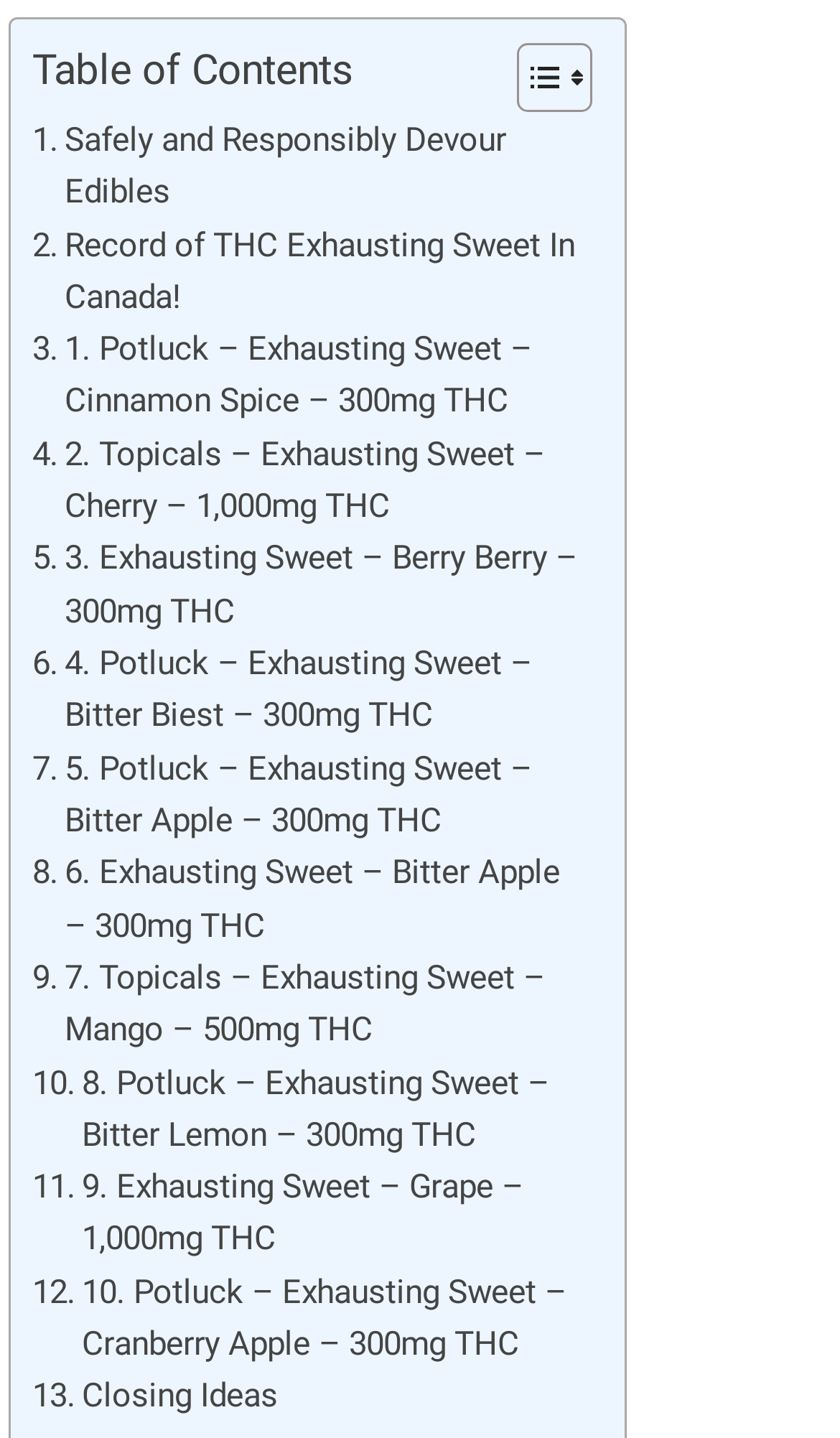What is the purpose of the toggle button?
Based on the image, answer the question with as much detail as possible.

The purpose of the toggle button is to toggle the table of content, as indicated by the link element with ID 1086 and the image elements with IDs 1231 and 1232.